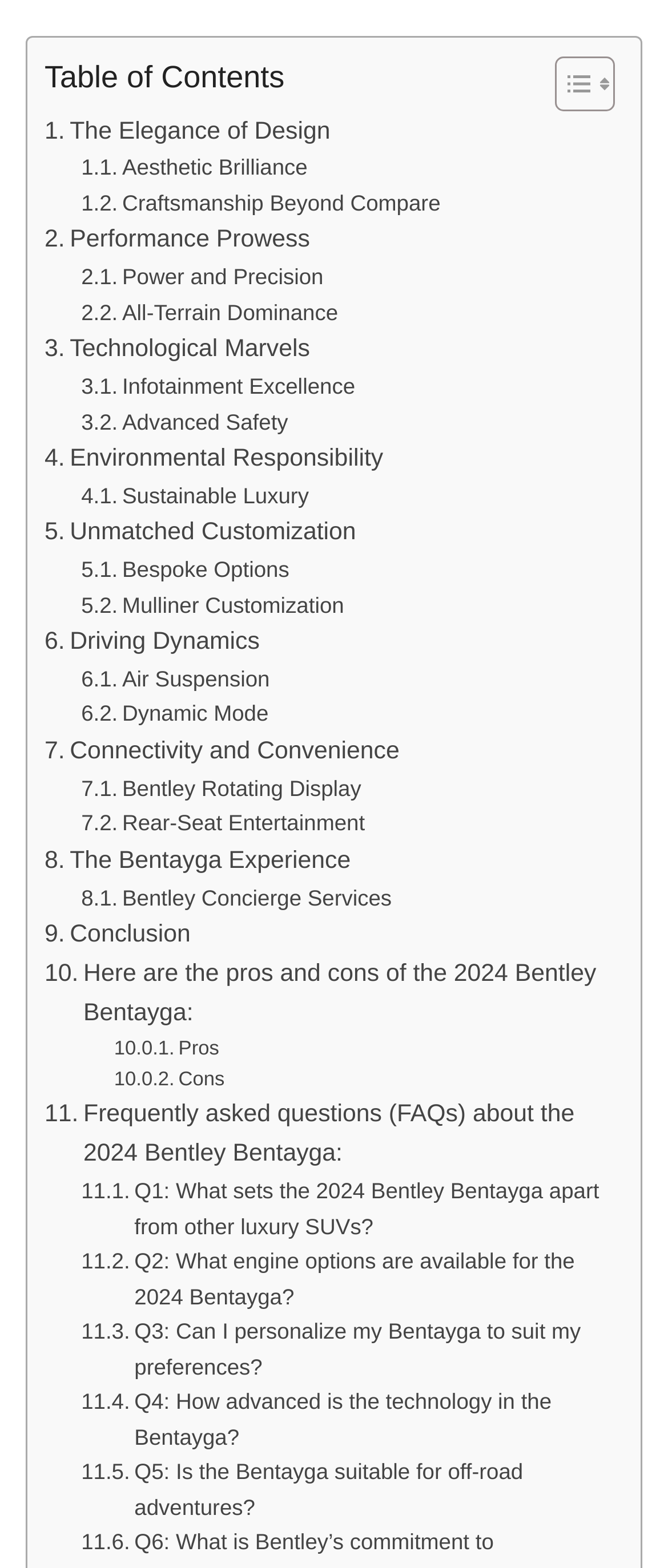Given the description Dynamic Mode, predict the bounding box coordinates of the UI element. Ensure the coordinates are in the format (top-left x, top-left y, bottom-right x, bottom-right y) and all values are between 0 and 1.

[0.121, 0.445, 0.402, 0.467]